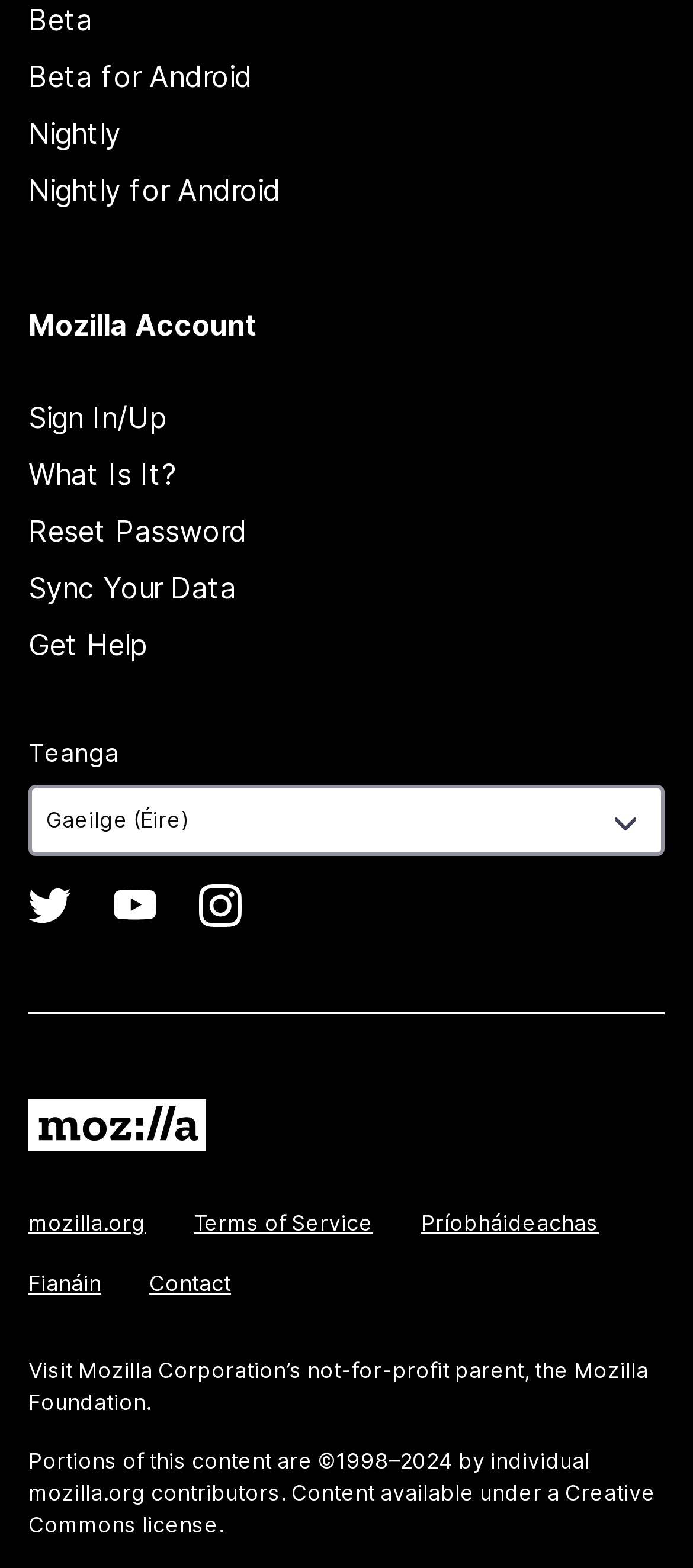Kindly determine the bounding box coordinates of the area that needs to be clicked to fulfill this instruction: "Visit Mozilla Corporation’s not-for-profit parent".

[0.041, 0.865, 0.936, 0.903]